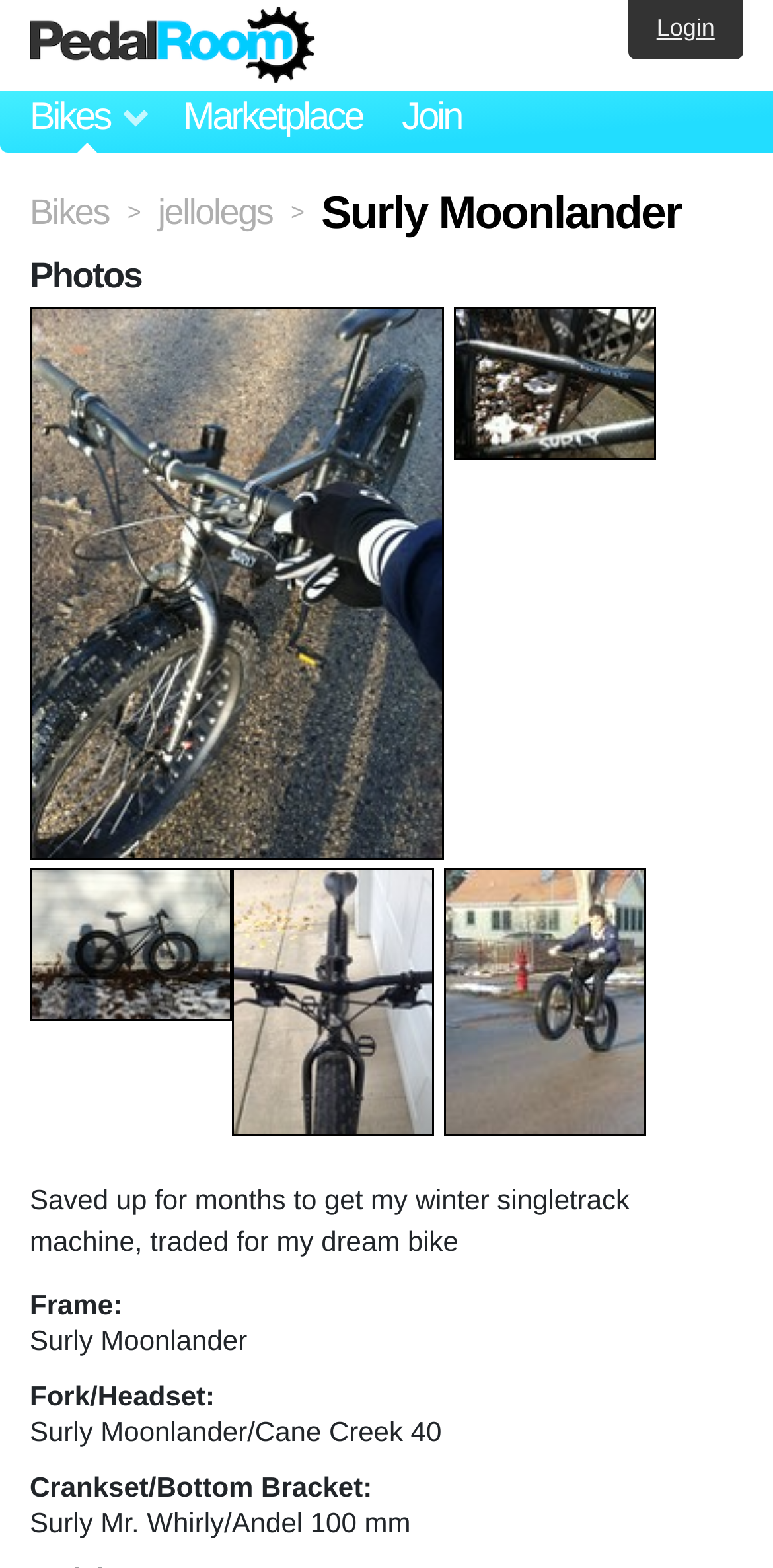Respond to the question below with a single word or phrase:
What is the fork/headset of the bike?

Surly Moonlander/Cane Creek 40